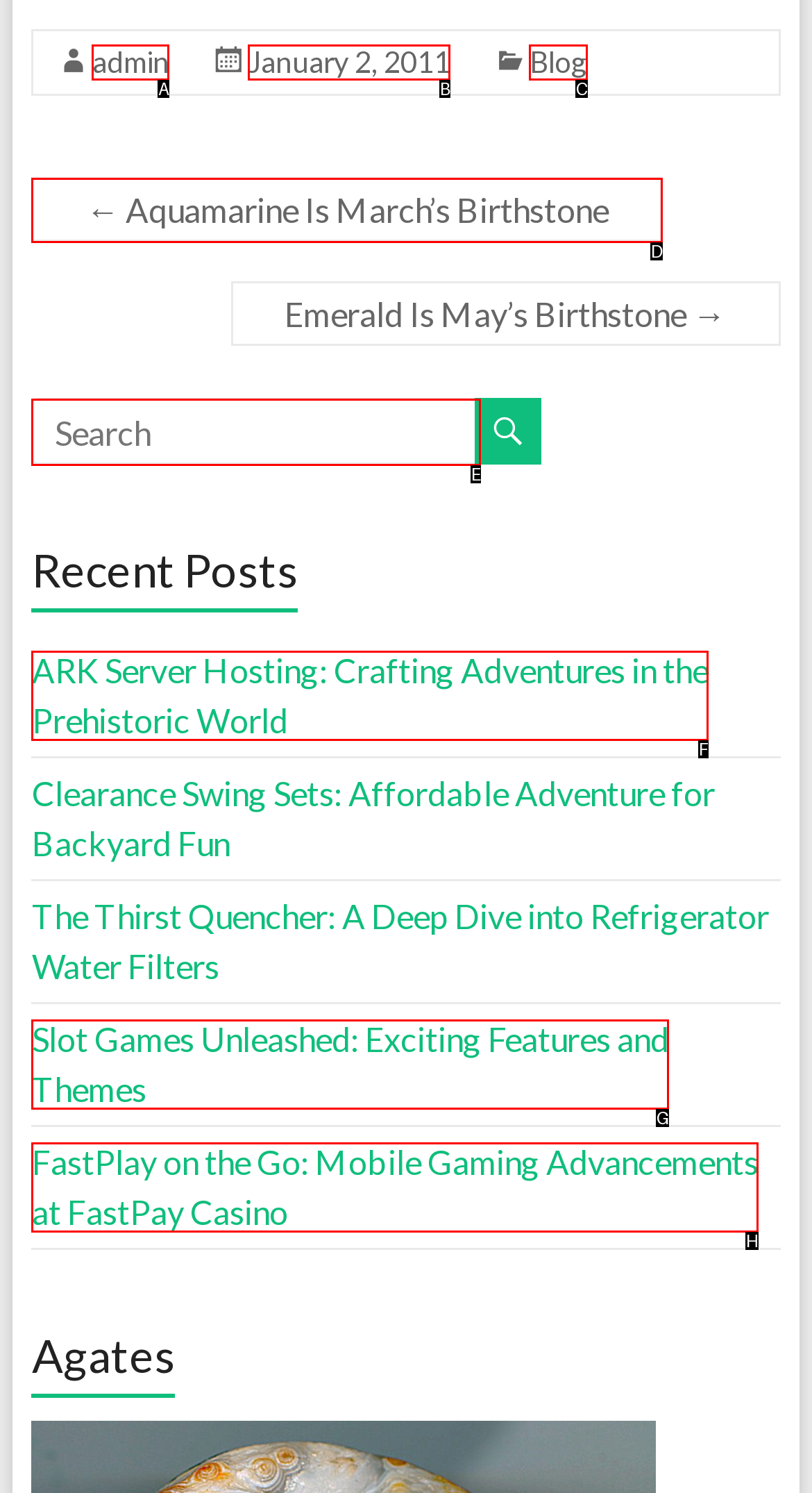Point out the option that aligns with the description: Blog
Provide the letter of the corresponding choice directly.

C